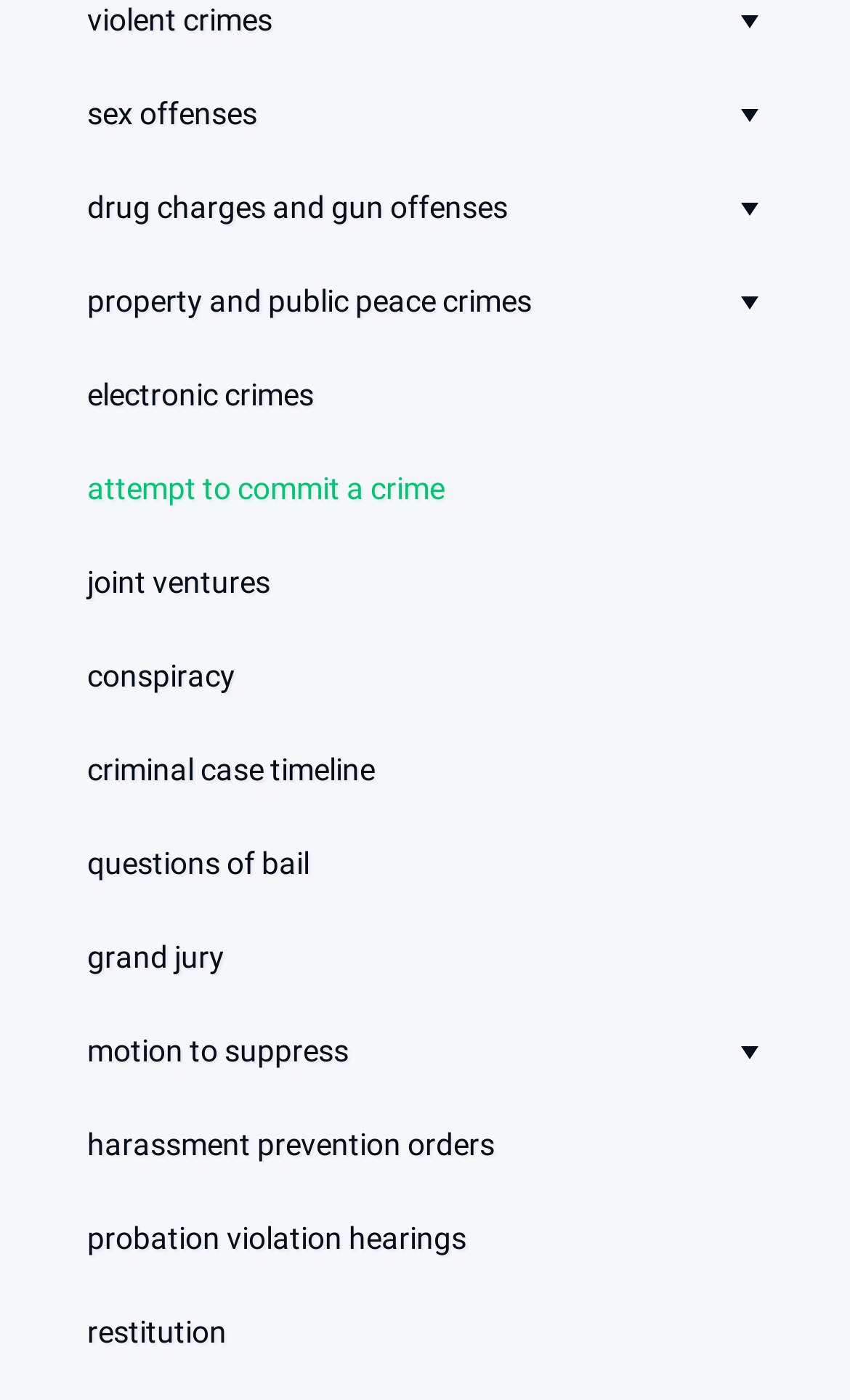How many links are related to criminal cases?
Based on the image, answer the question with as much detail as possible.

I counted the number of links on the webpage that appear to be related to criminal cases, and I found 12 links with titles such as 'criminal case timeline', 'questions of bail', 'grand jury', and 'probation violation hearings'. These links suggest that the webpage is providing information or resources related to the criminal justice process.